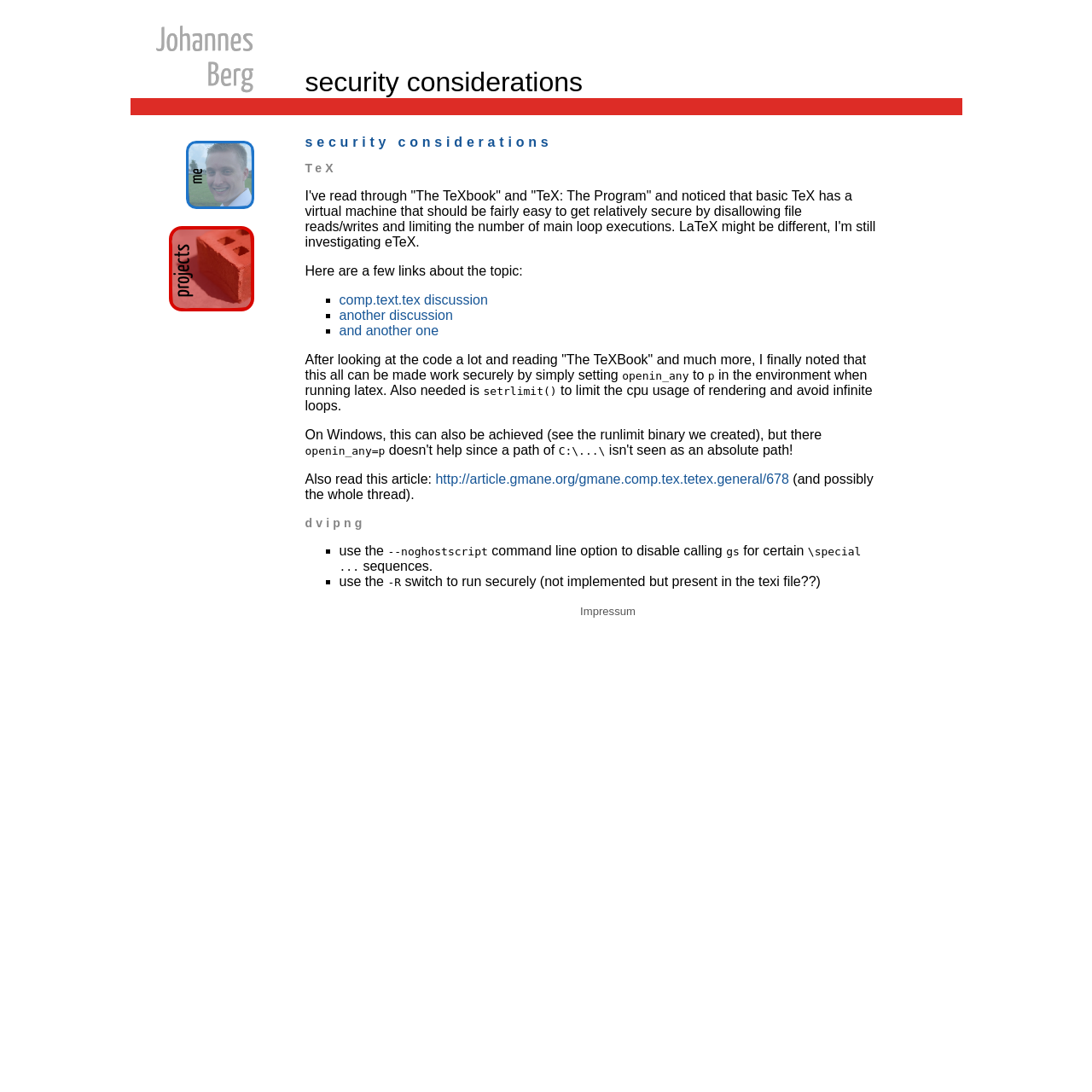Indicate the bounding box coordinates of the element that must be clicked to execute the instruction: "Click on the link to JohannesBerg's homepage". The coordinates should be given as four float numbers between 0 and 1, i.e., [left, top, right, bottom].

[0.17, 0.129, 0.232, 0.195]